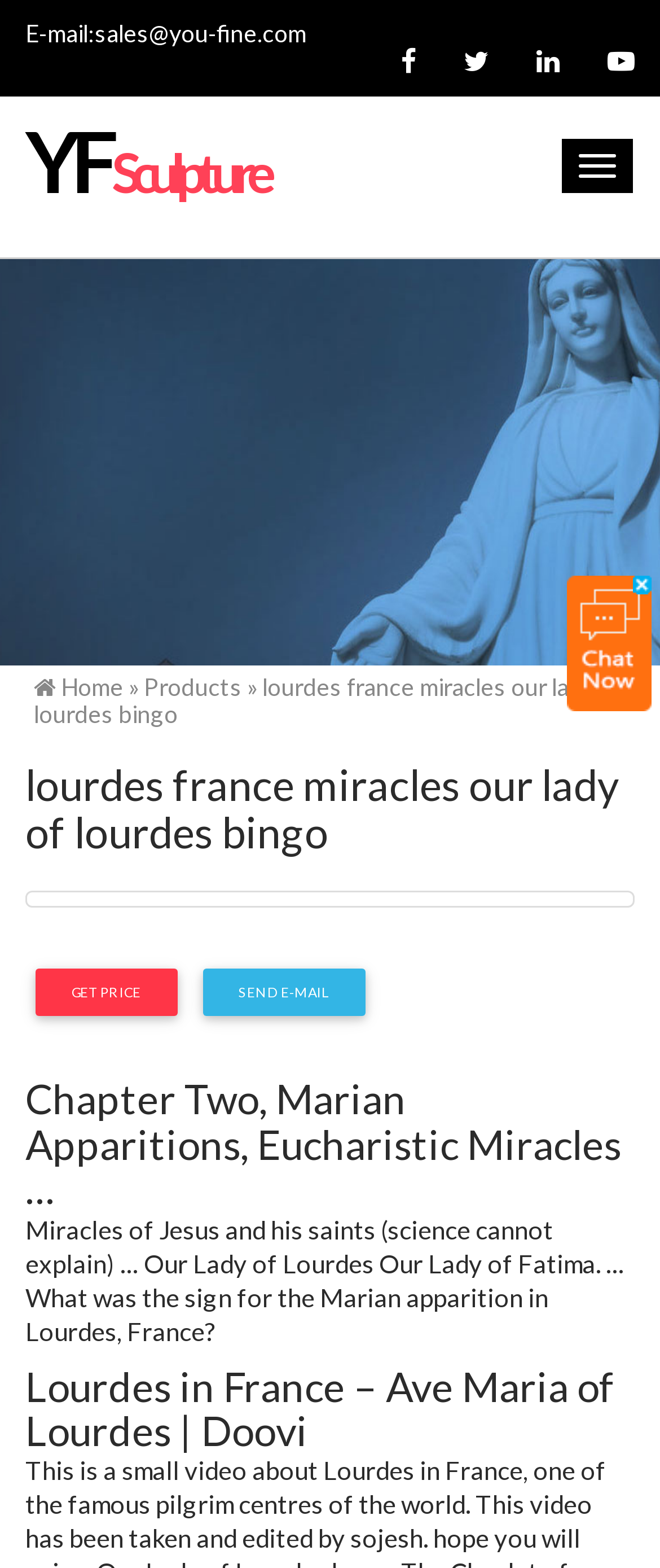How many social media links are there?
Using the visual information, reply with a single word or short phrase.

4